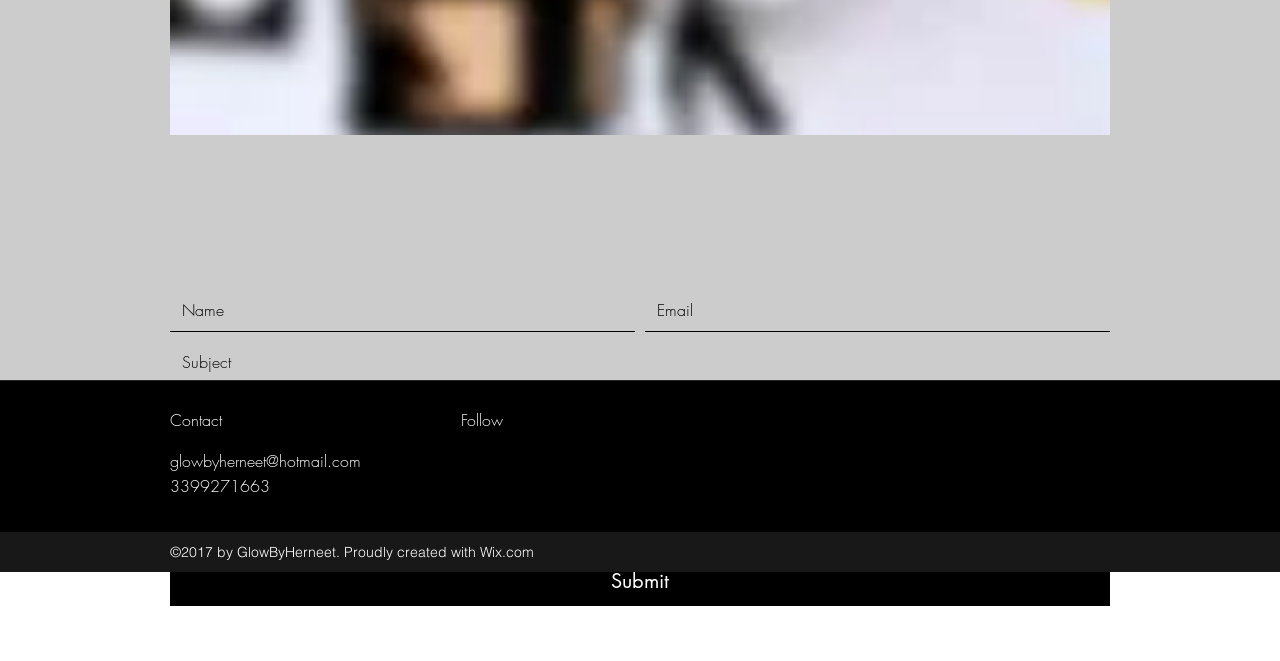Please determine the bounding box coordinates of the element to click in order to execute the following instruction: "Contact via email". The coordinates should be four float numbers between 0 and 1, specified as [left, top, right, bottom].

[0.134, 0.274, 0.278, 0.301]